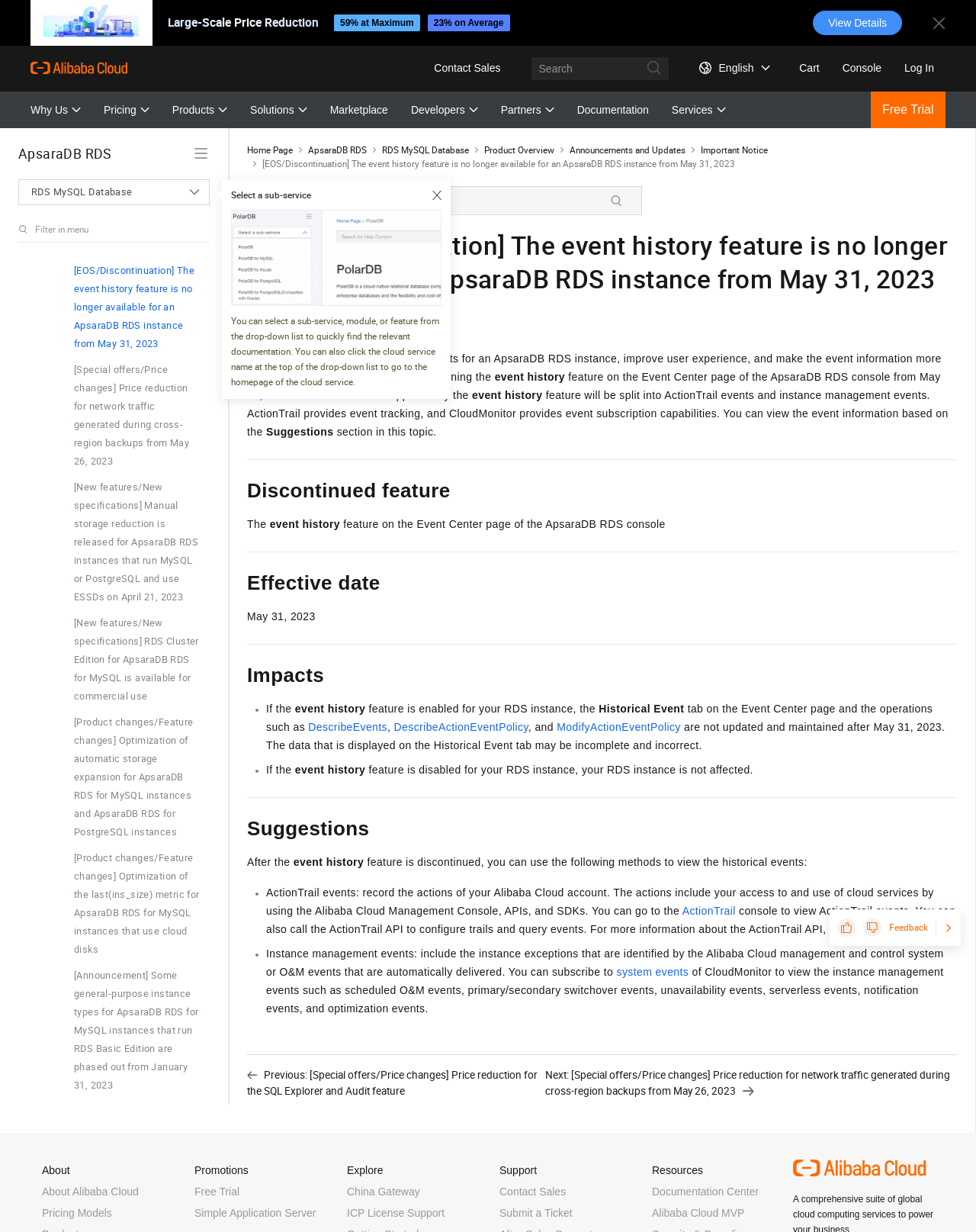Please determine the bounding box coordinates for the element that should be clicked to follow these instructions: "Search for help content".

[0.266, 0.158, 0.379, 0.168]